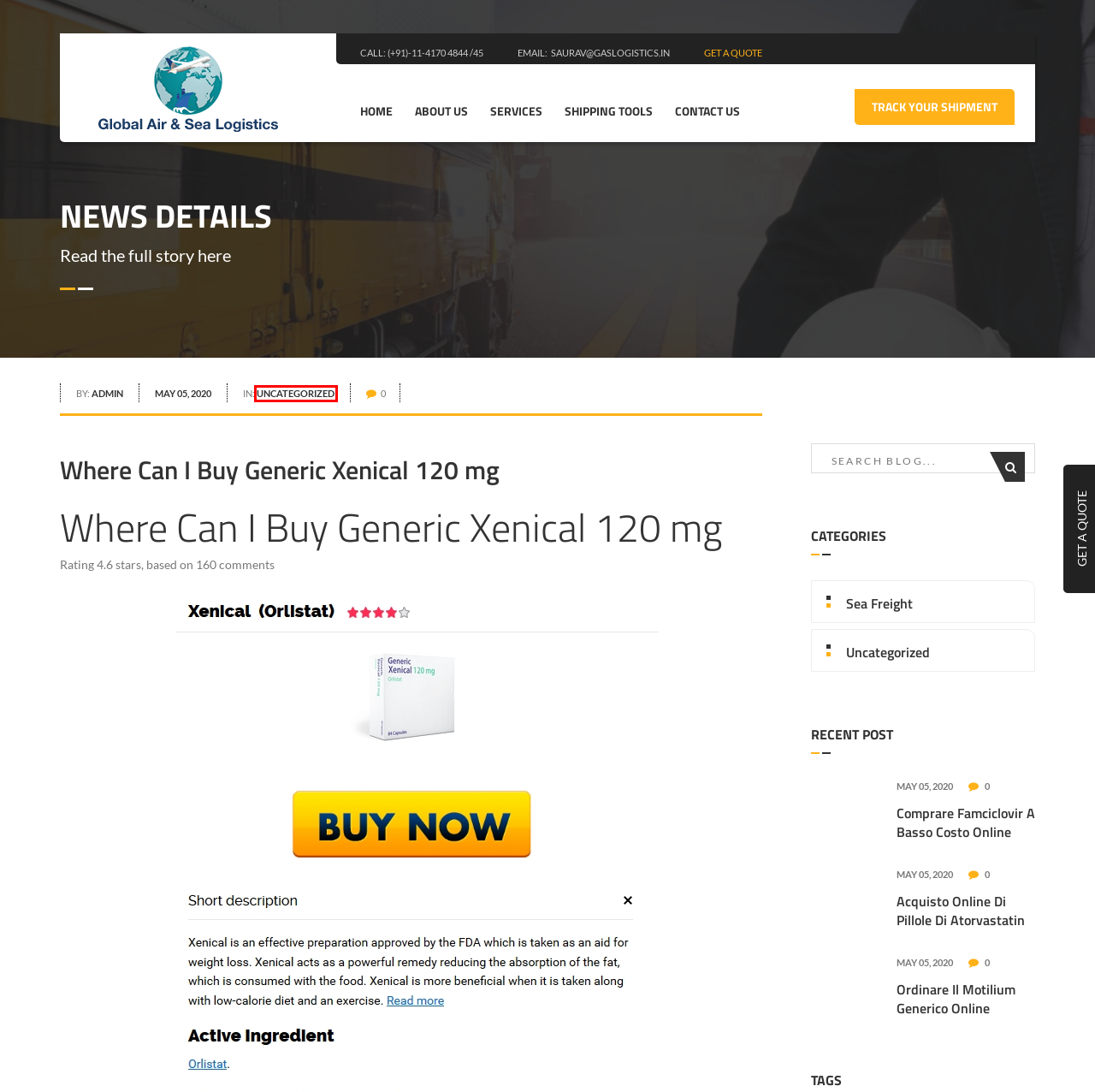You’re provided with a screenshot of a webpage that has a red bounding box around an element. Choose the best matching webpage description for the new page after clicking the element in the red box. The options are:
A. About – Cargo
B. Uncategorized – Cargo
C. Ordinare Il Motilium Generico Online – Cargo
D. CONTACT US – Cargo
E. Sea Freight – Cargo
F. Services – Cargo
G. Comprare Famciclovir A Basso Costo Online – Cargo
H. Acquisto Online Di Pillole Di Atorvastatin – Cargo

B